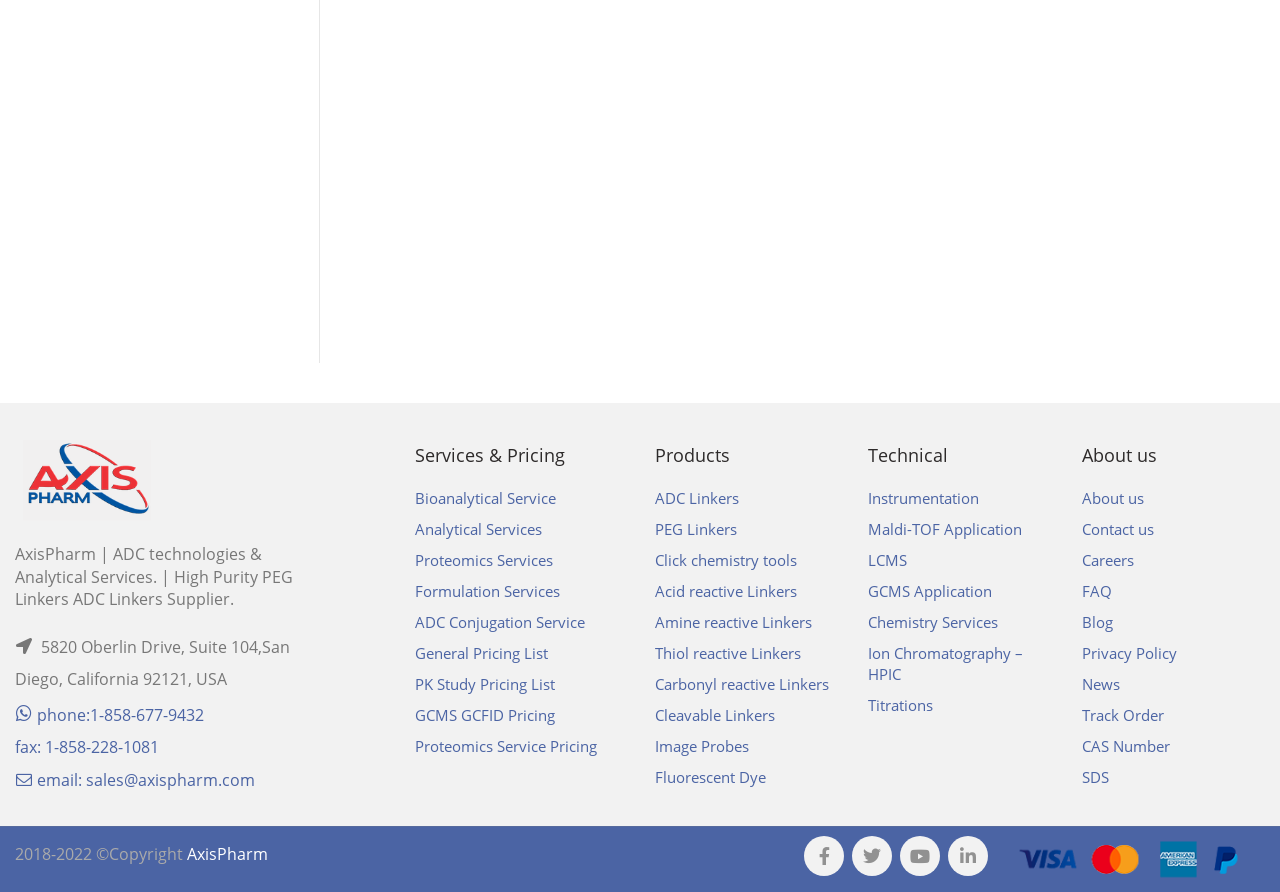Find the bounding box of the UI element described as follows: "Thiol reactive Linkers".

[0.512, 0.721, 0.626, 0.744]